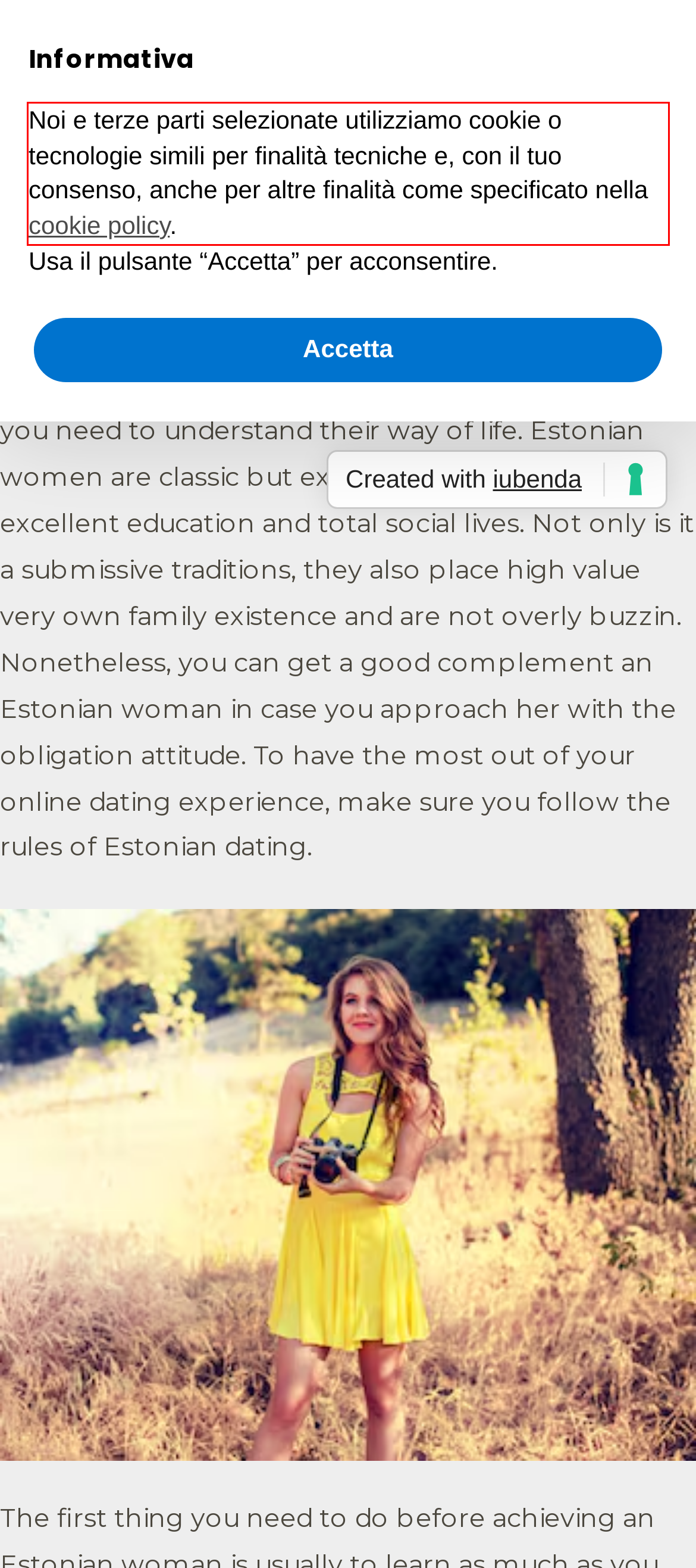Please perform OCR on the text content within the red bounding box that is highlighted in the provided webpage screenshot.

Noi e terze parti selezionate utilizziamo cookie o tecnologie simili per finalità tecniche e, con il tuo consenso, anche per altre finalità come specificato nella cookie policy.